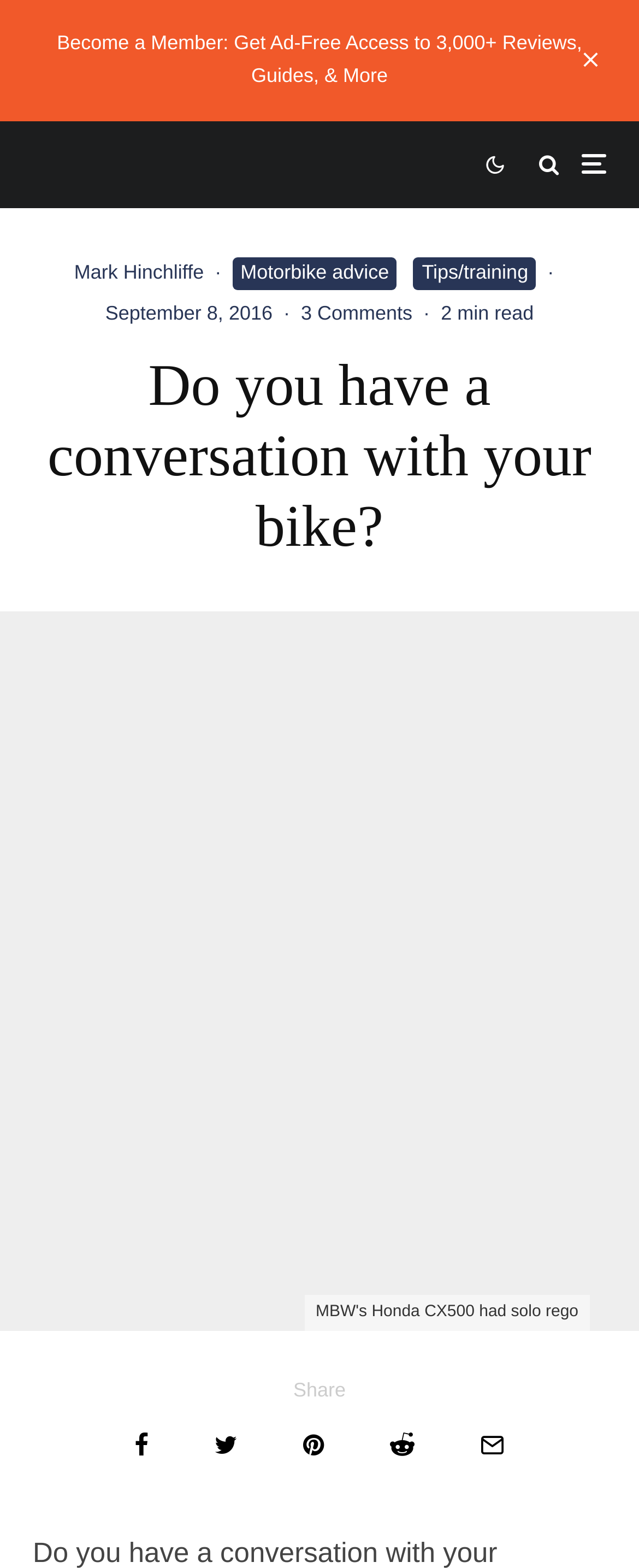What is the author of the article?
From the screenshot, supply a one-word or short-phrase answer.

Mark Hinchliffe